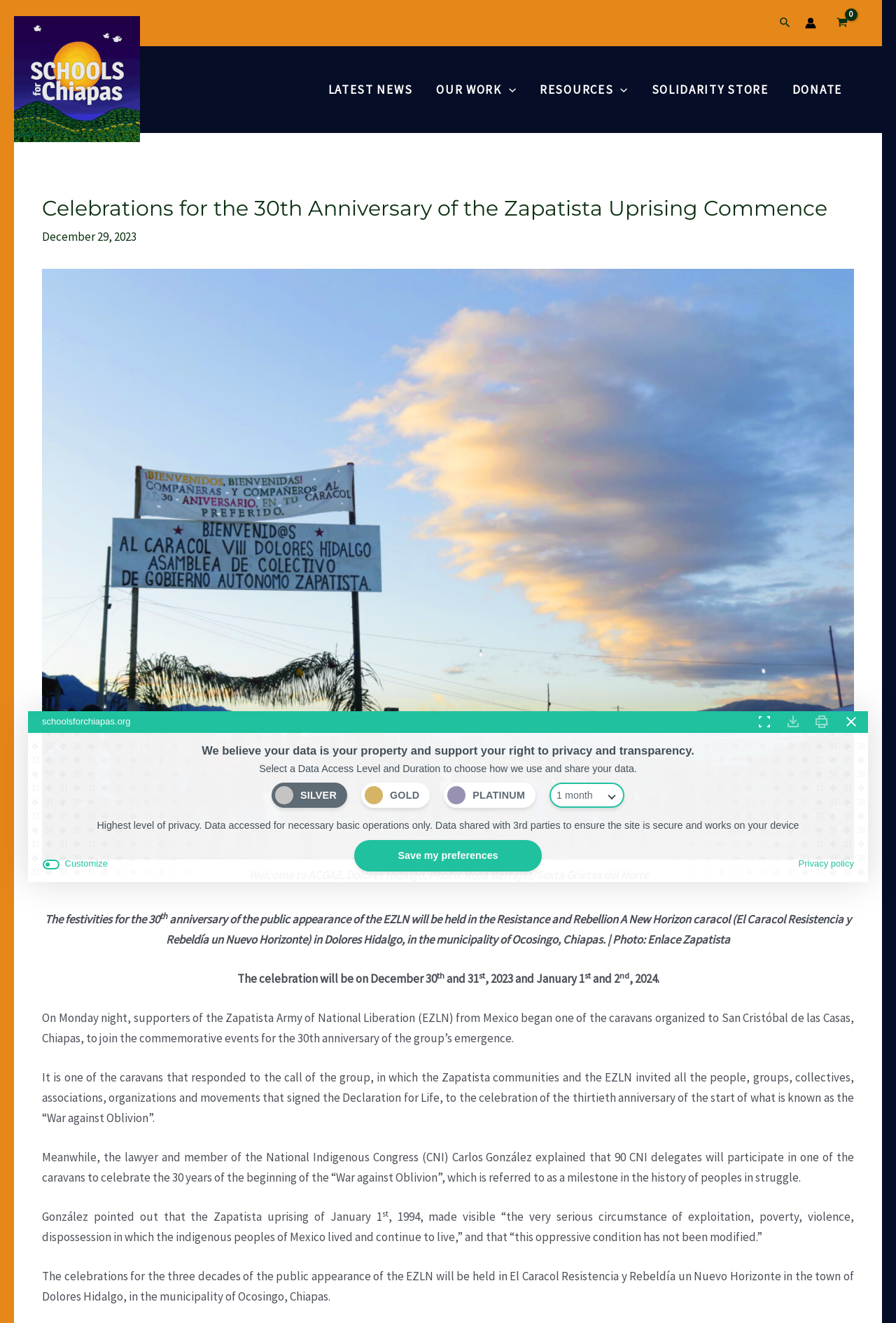What is the anniversary being celebrated? Please answer the question using a single word or phrase based on the image.

30th anniversary of the Zapatista uprising